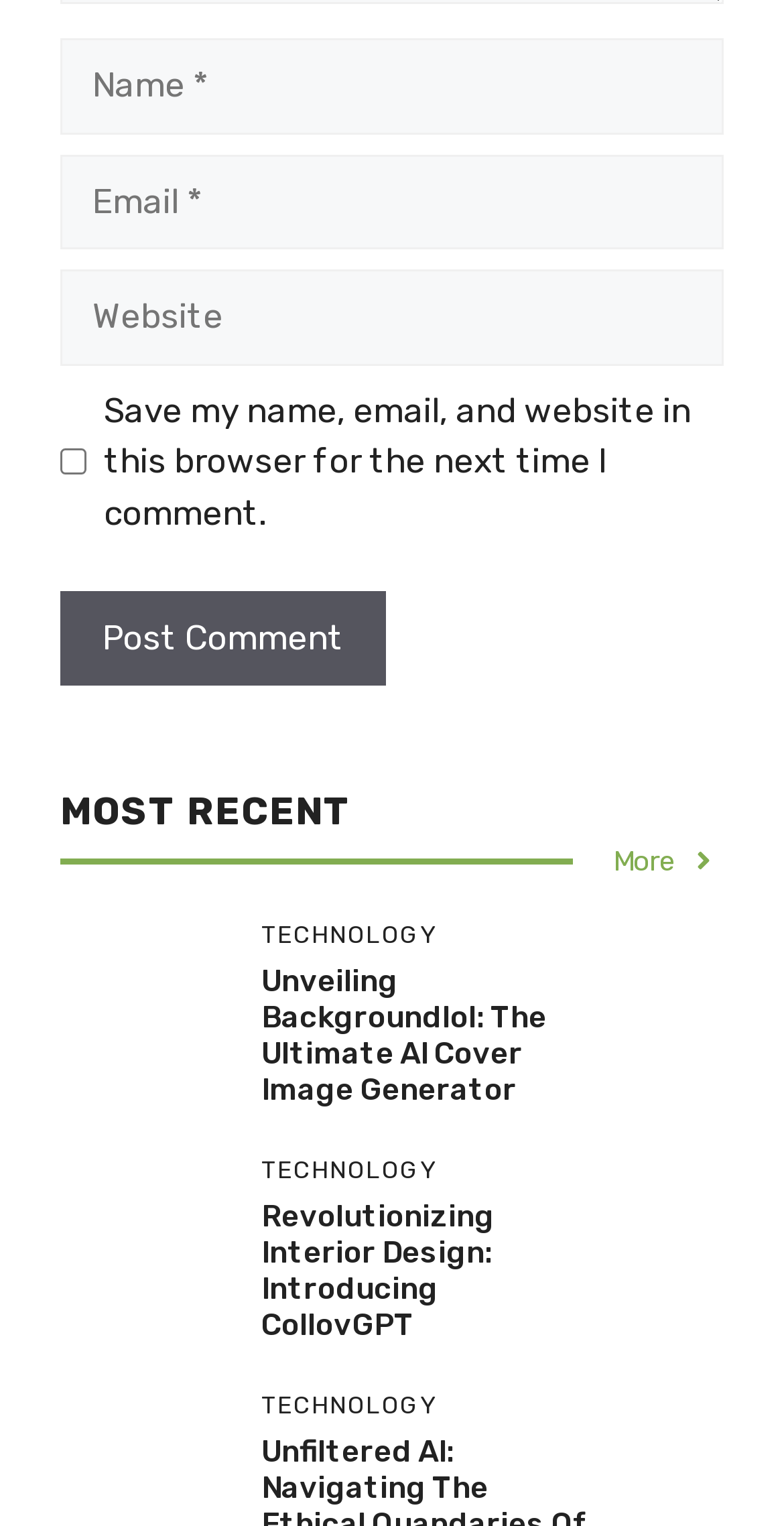Locate the bounding box of the UI element with the following description: "parent_node: Comment name="email" placeholder="Email *"".

[0.077, 0.101, 0.923, 0.163]